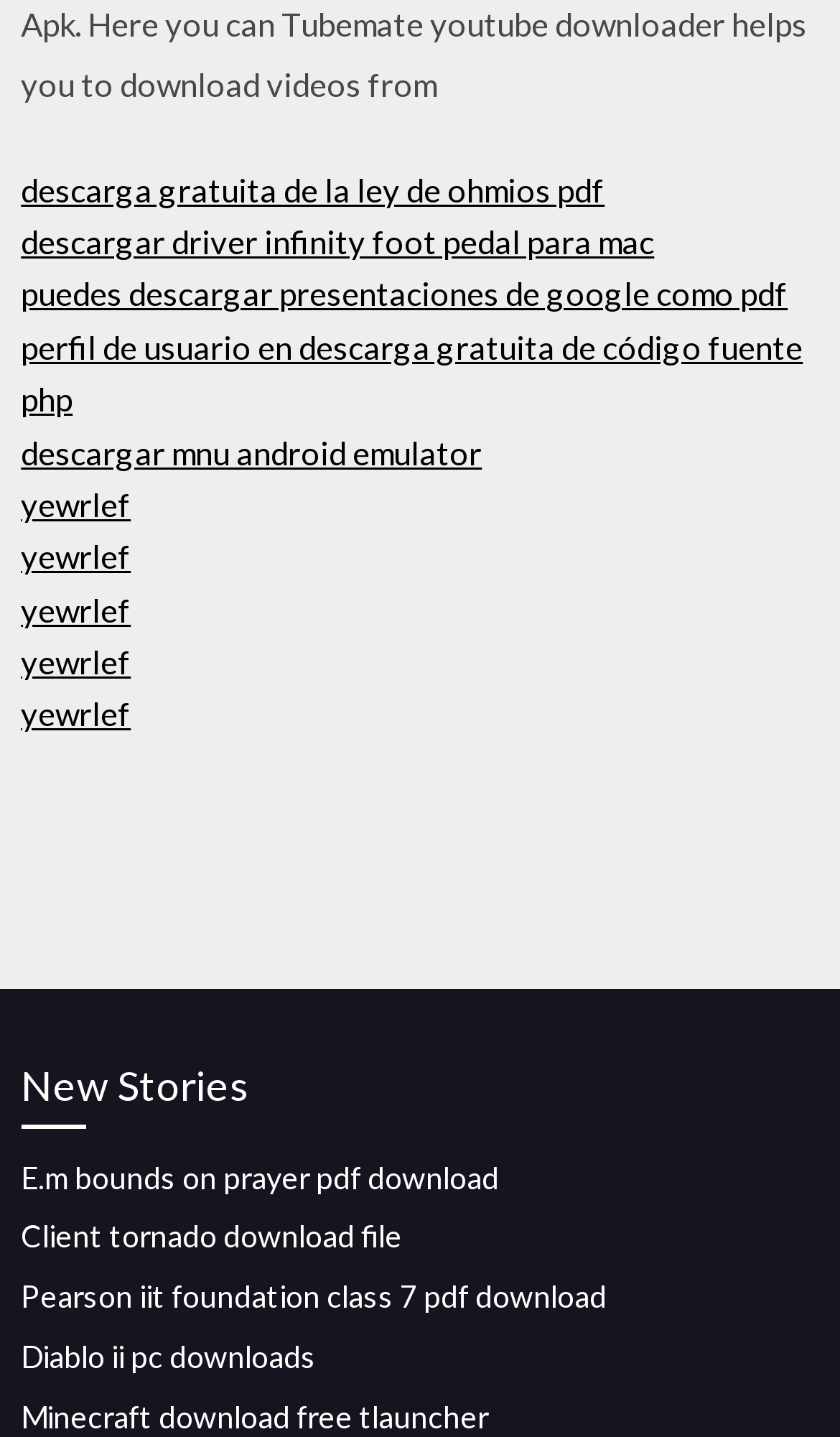Please determine the bounding box coordinates of the element to click on in order to accomplish the following task: "download the E.m bounds on prayer PDF". Ensure the coordinates are four float numbers ranging from 0 to 1, i.e., [left, top, right, bottom].

[0.025, 0.806, 0.594, 0.832]